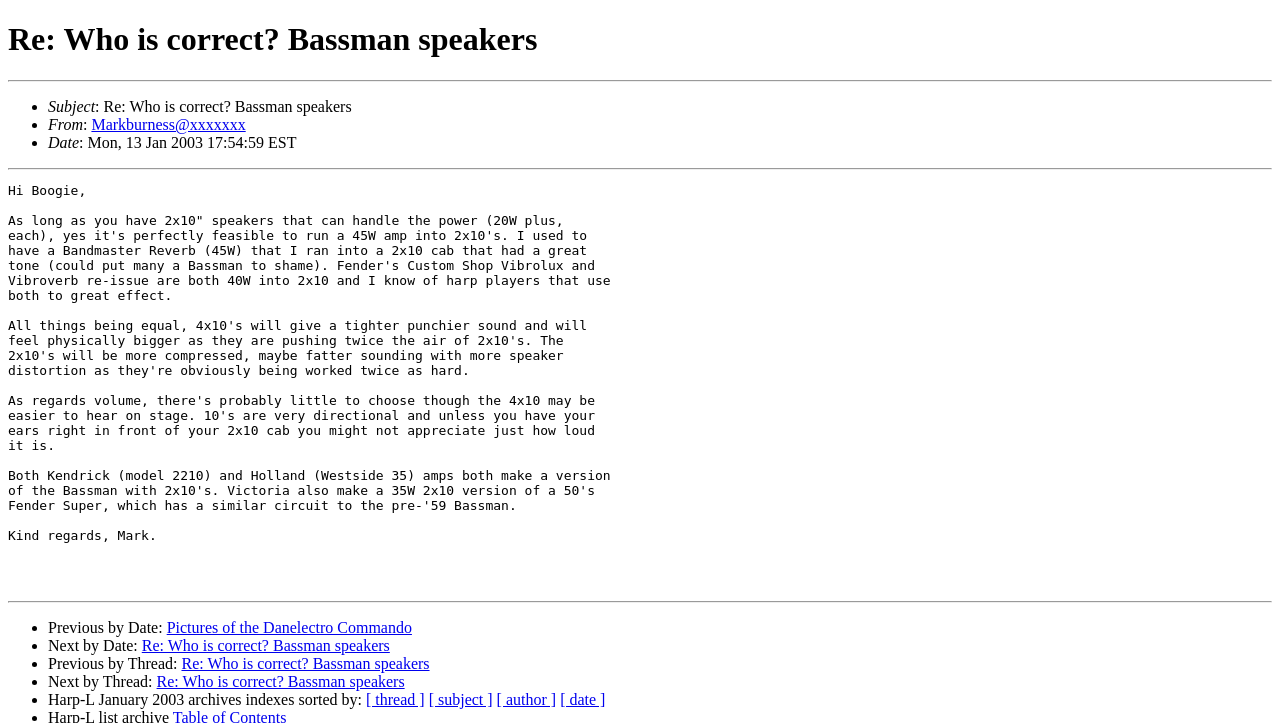Using the format (top-left x, top-left y, bottom-right x, bottom-right y), provide the bounding box coordinates for the described UI element. All values should be floating point numbers between 0 and 1: Pictures of the Danelectro Commando

[0.13, 0.856, 0.322, 0.879]